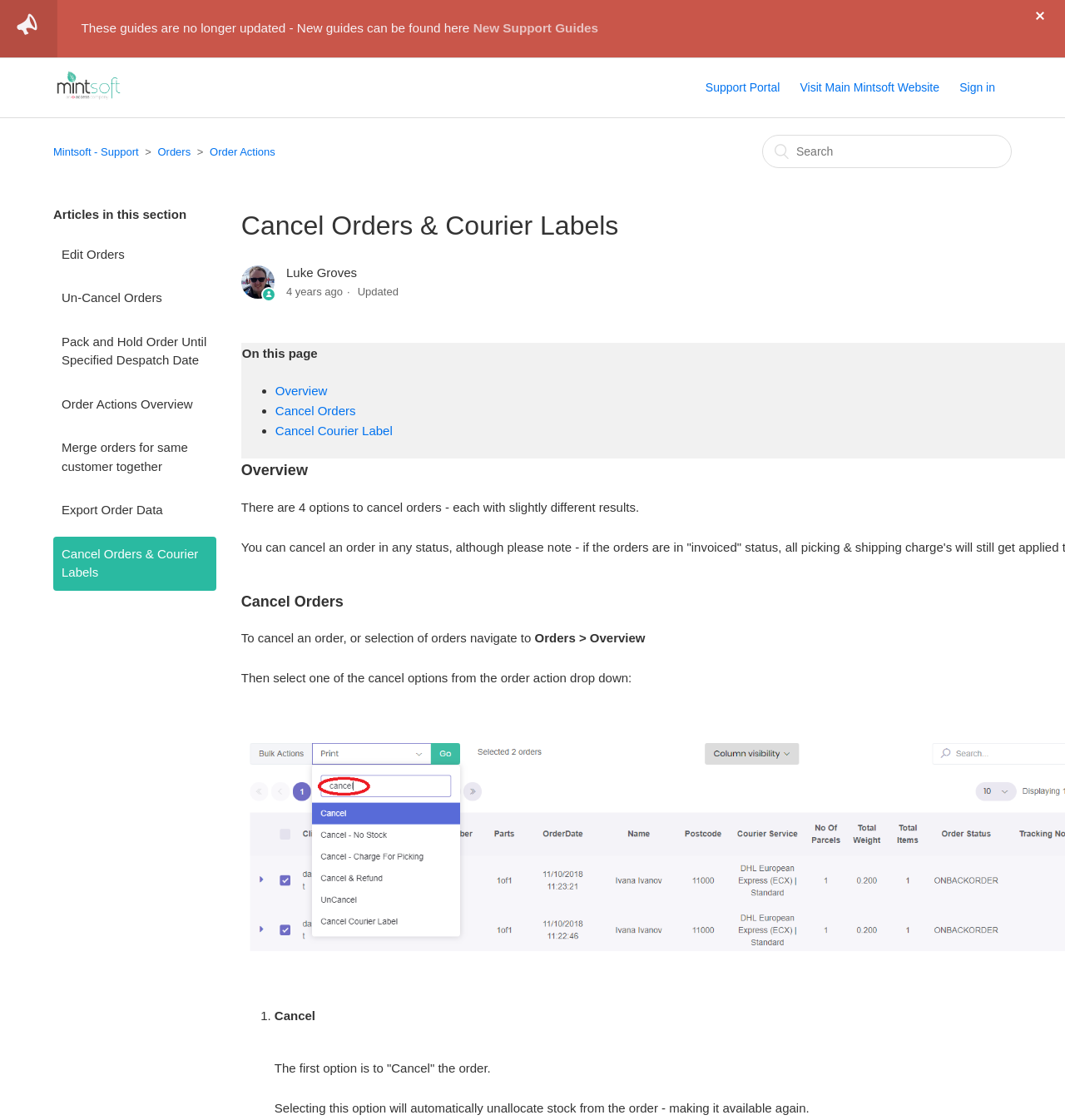Please provide the bounding box coordinates for the UI element as described: "Visit Main Mintsoft Website". The coordinates must be four floats between 0 and 1, represented as [left, top, right, bottom].

[0.751, 0.071, 0.898, 0.086]